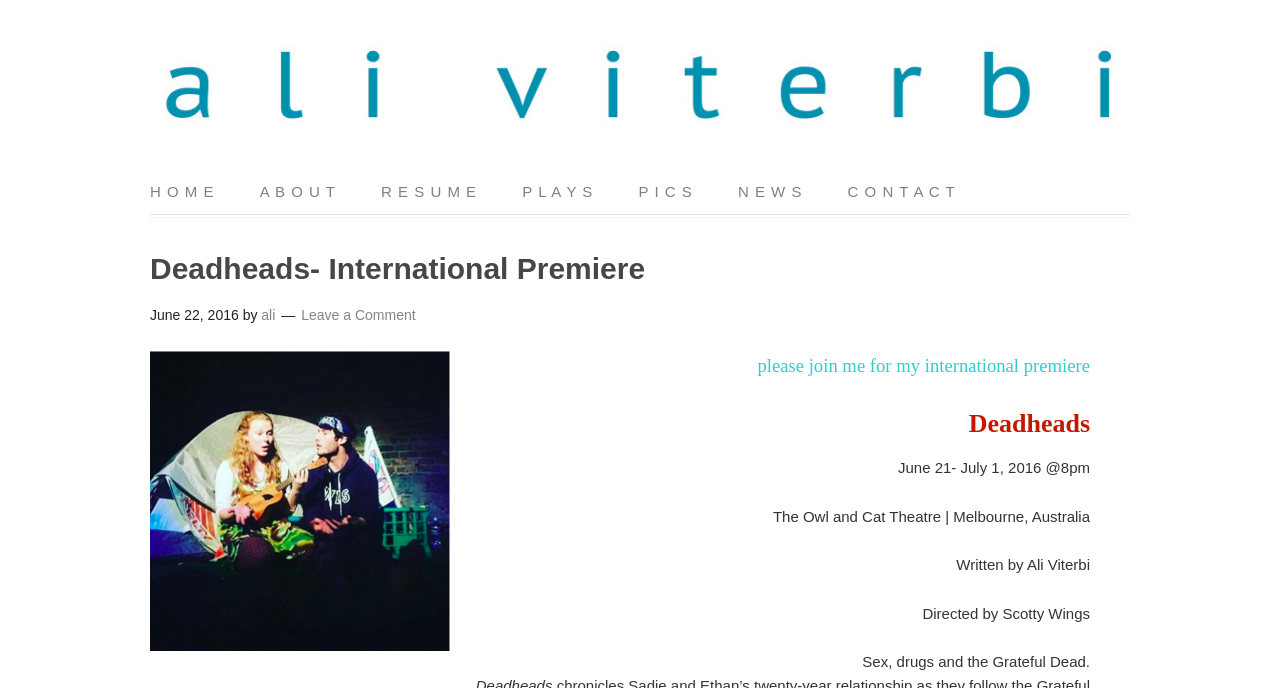What is the theme of the play?
Offer a detailed and full explanation in response to the question.

The theme of the play can be found in the text 'Sex, drugs and the Grateful Dead.' which is located at the bottom of the page, below the details of the play.